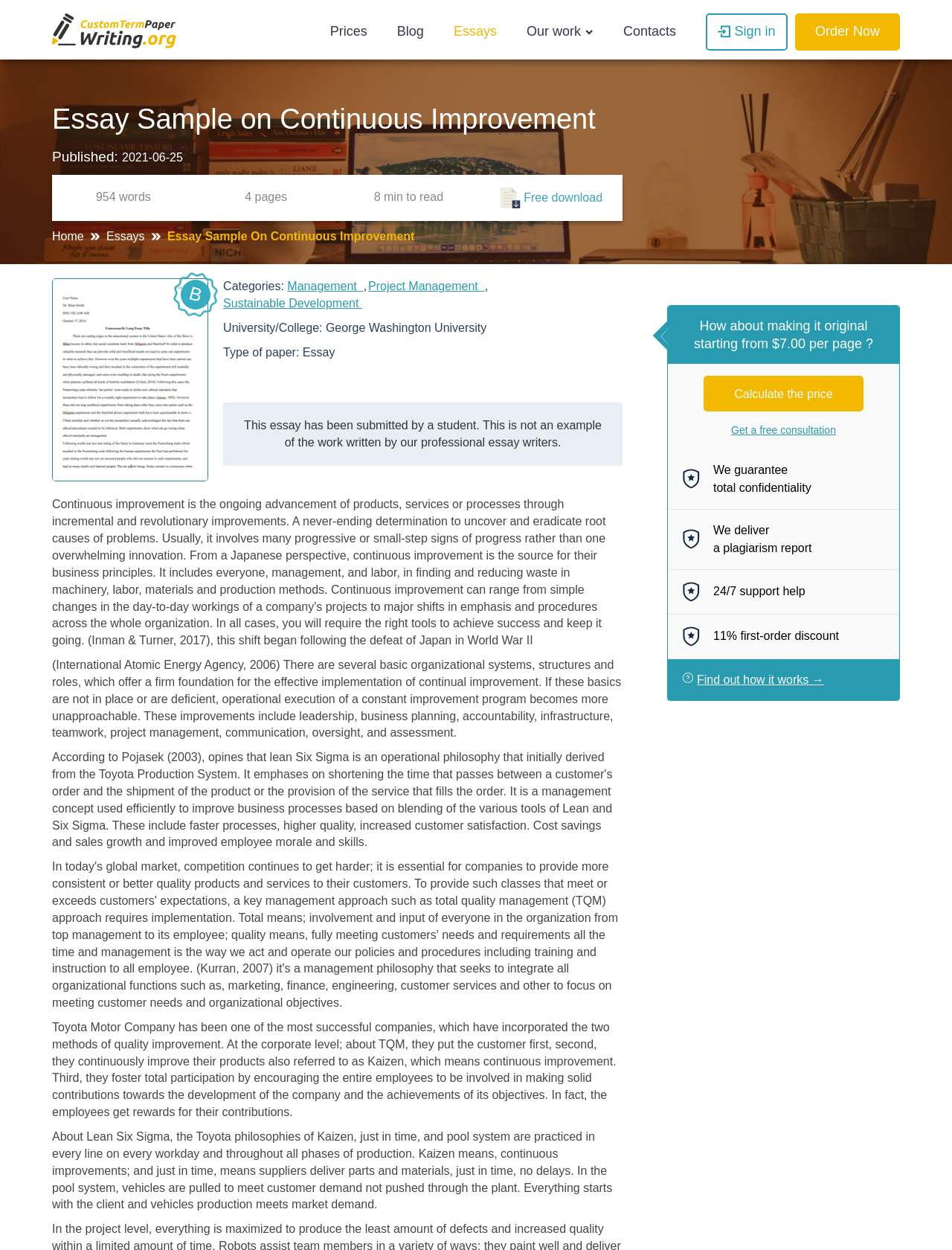Please determine the bounding box coordinates for the element that should be clicked to follow these instructions: "Calculate the price".

[0.756, 0.301, 0.89, 0.329]